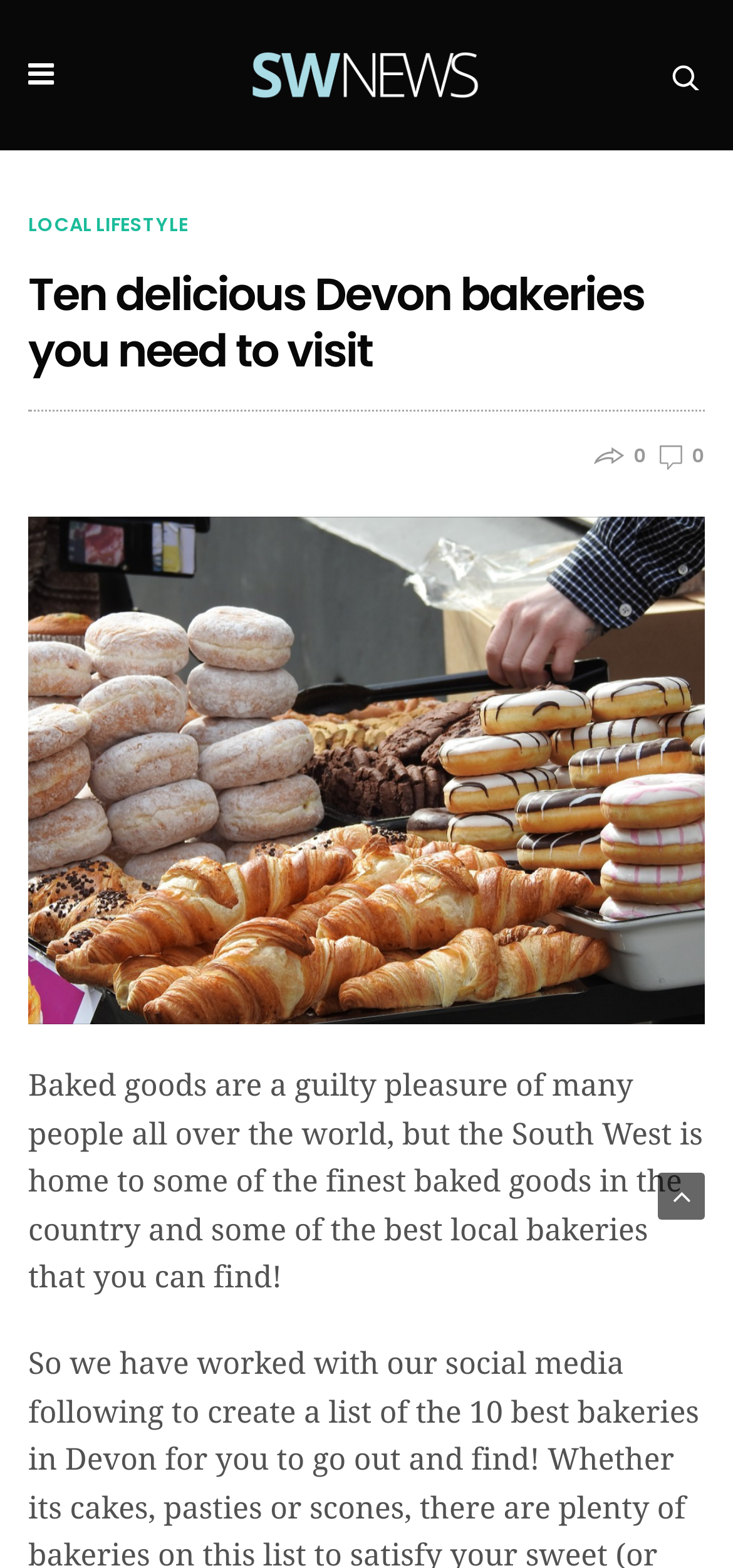Identify and extract the main heading from the webpage.

Ten delicious Devon bakeries you need to visit